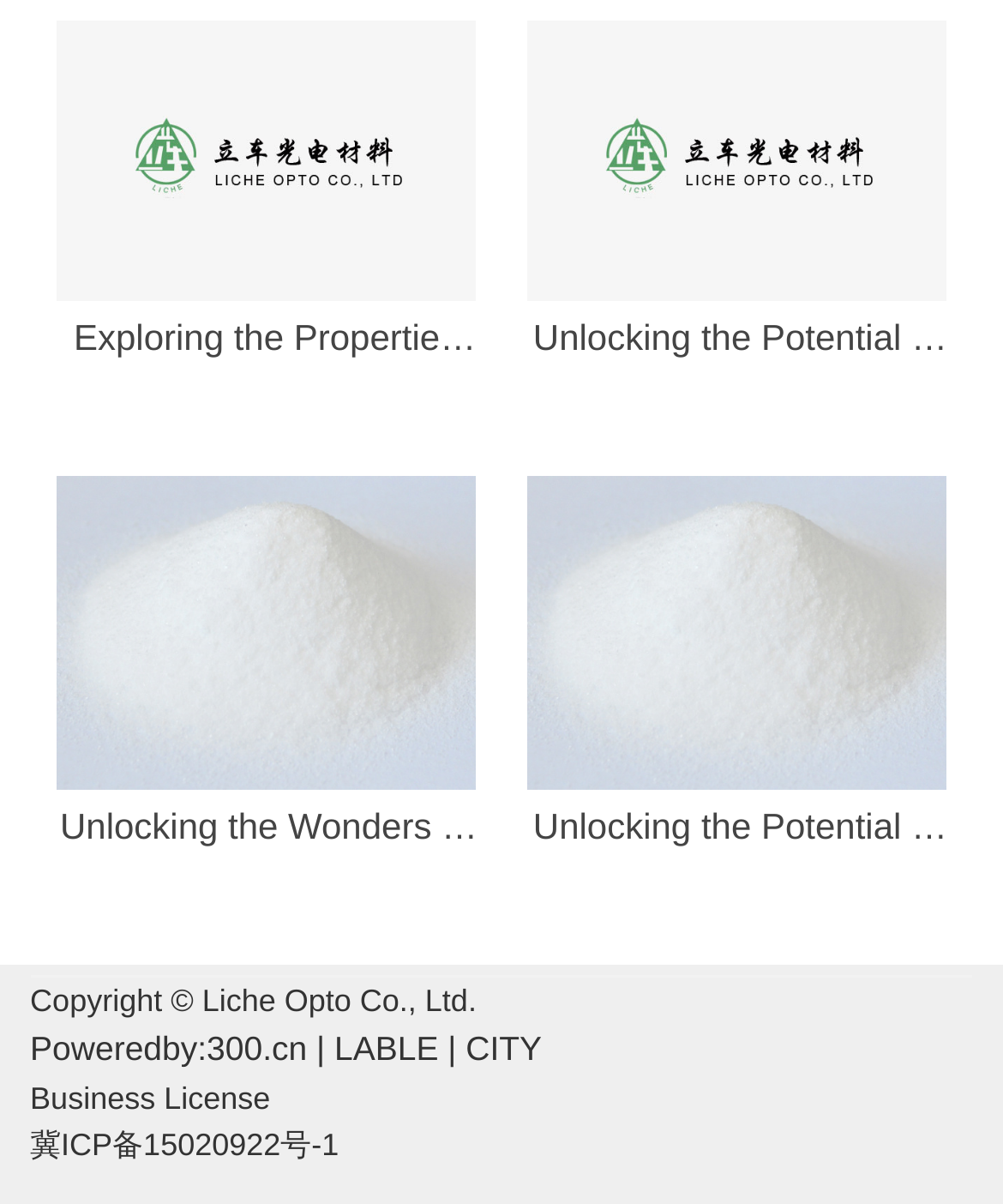Extract the bounding box coordinates of the UI element described by: "Poweredby:300.cn". The coordinates should include four float numbers ranging from 0 to 1, e.g., [left, top, right, bottom].

[0.03, 0.855, 0.306, 0.887]